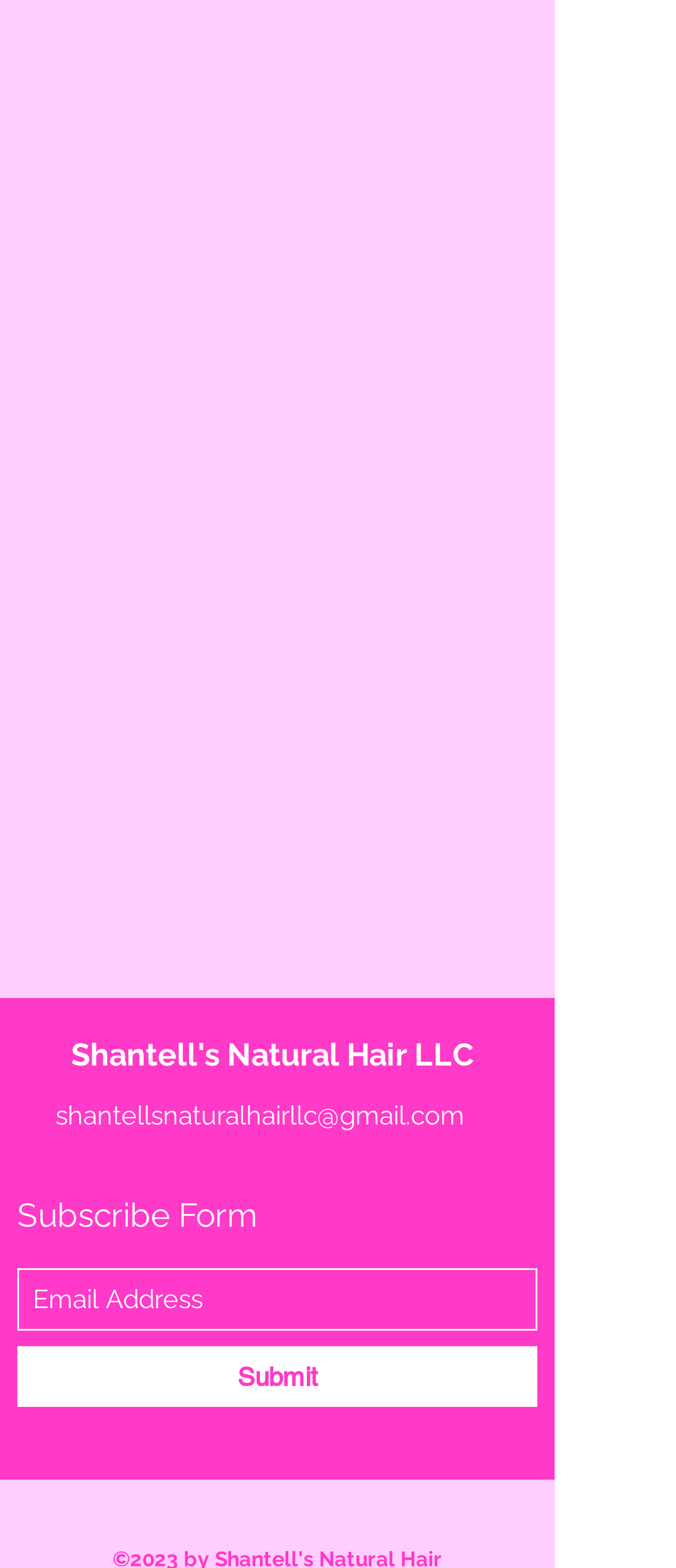Given the element description, predict the bounding box coordinates in the format (top-left x, top-left y, bottom-right x, bottom-right y). Make sure all values are between 0 and 1. Here is the element description: Shantell's Natural Hair LLC

[0.105, 0.661, 0.7, 0.684]